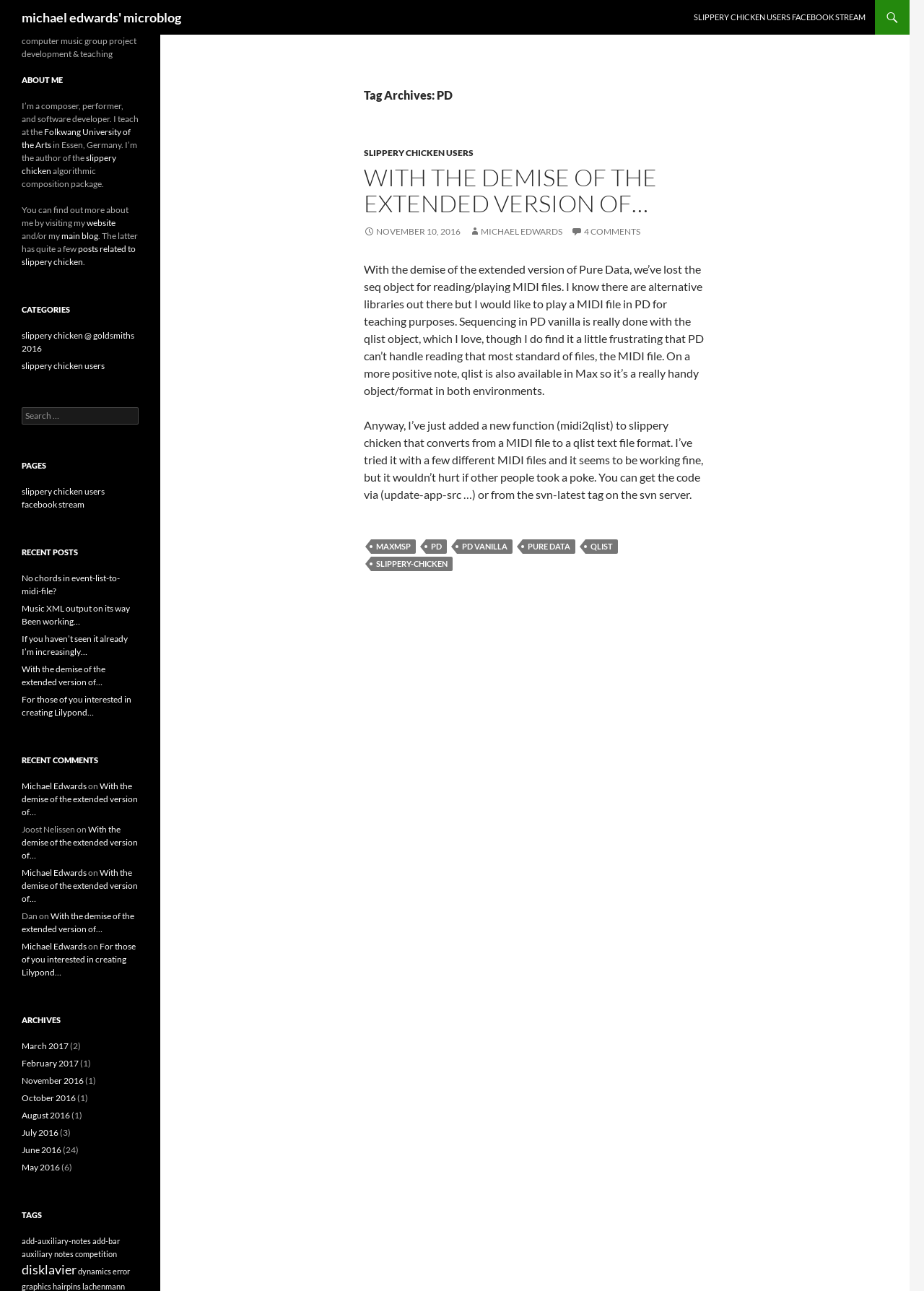What is the name of the author of slippery chicken?
Using the image as a reference, deliver a detailed and thorough answer to the question.

The answer can be found in the 'ABOUT ME' section, where it is written 'I’m a composer, performer, and software developer. I teach at the Folkwang University of the Arts in Essen, Germany. I’m the author of the slippery chicken algorithmic composition package.'